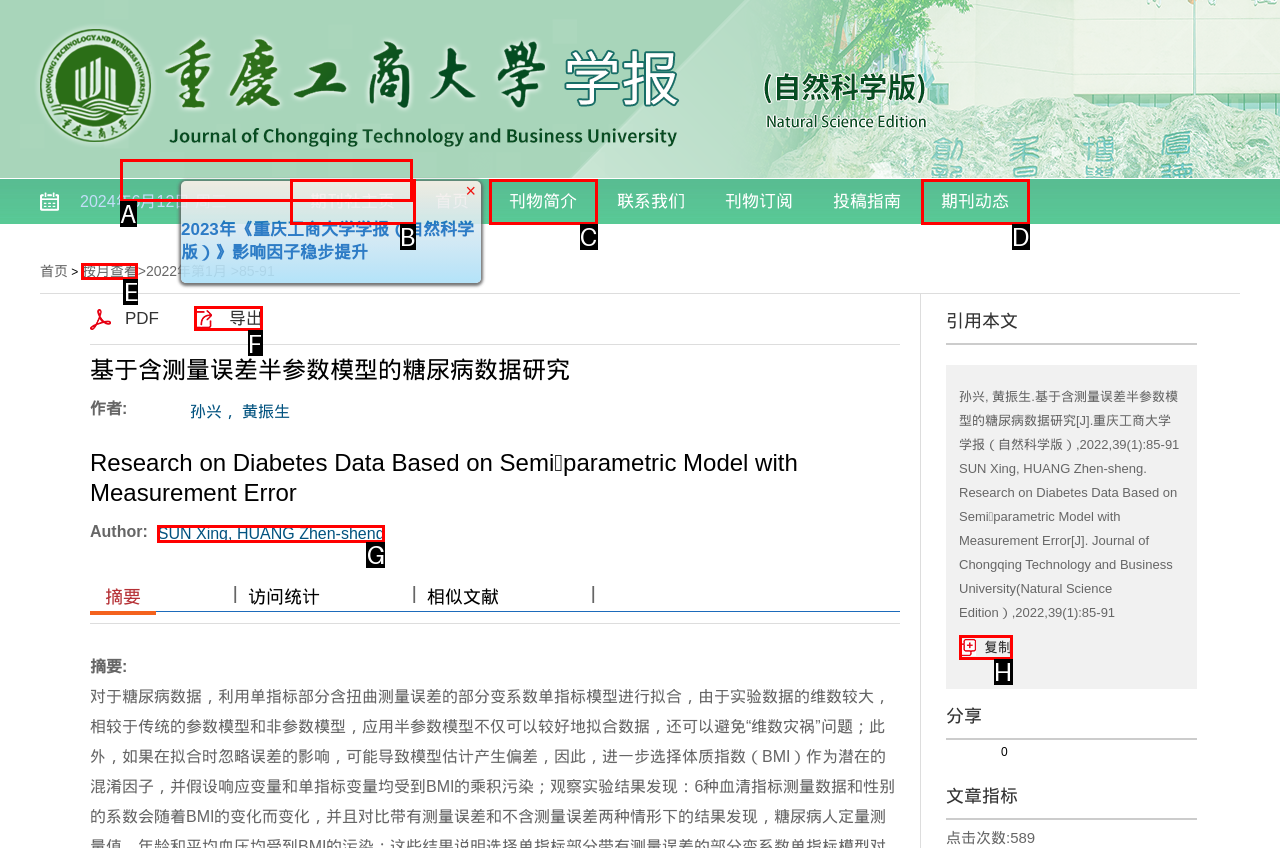Identify the letter of the correct UI element to fulfill the task: export from the given options in the screenshot.

F